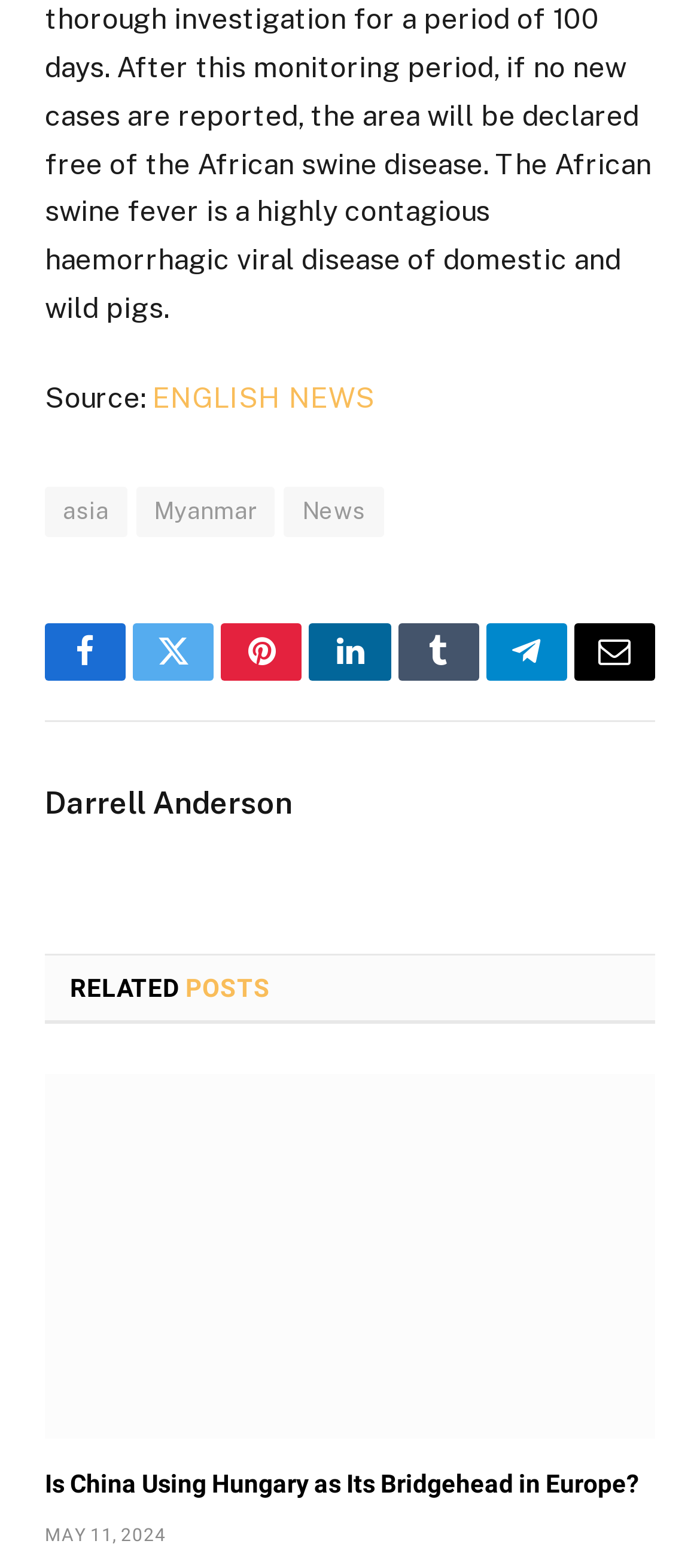Indicate the bounding box coordinates of the element that needs to be clicked to satisfy the following instruction: "Open the article 'Is China Using Hungary as Its Bridgehead in Europe?'". The coordinates should be four float numbers between 0 and 1, i.e., [left, top, right, bottom].

[0.064, 0.685, 0.936, 0.917]